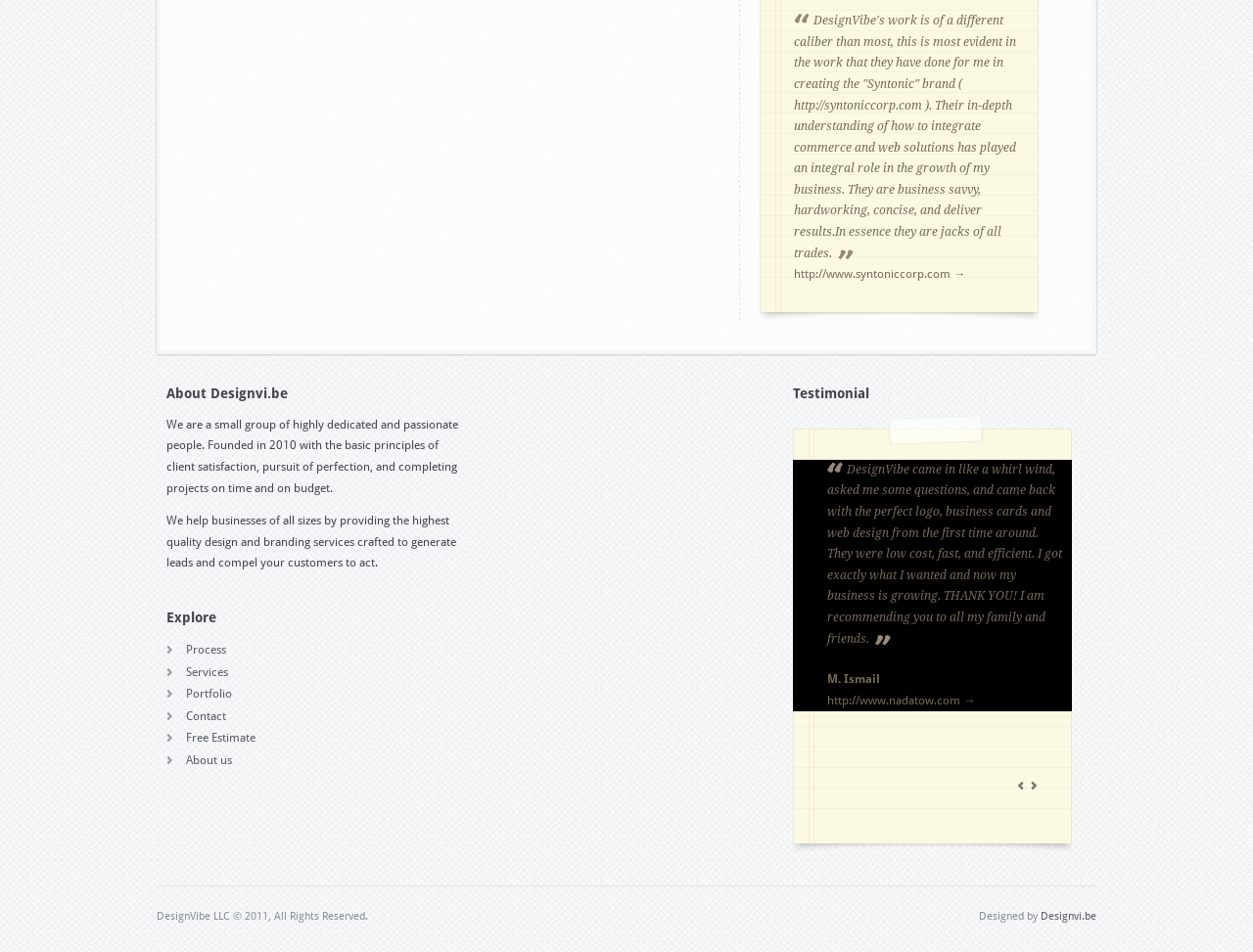Using the description "About us", locate and provide the bounding box of the UI element.

[0.148, 0.791, 0.185, 0.806]